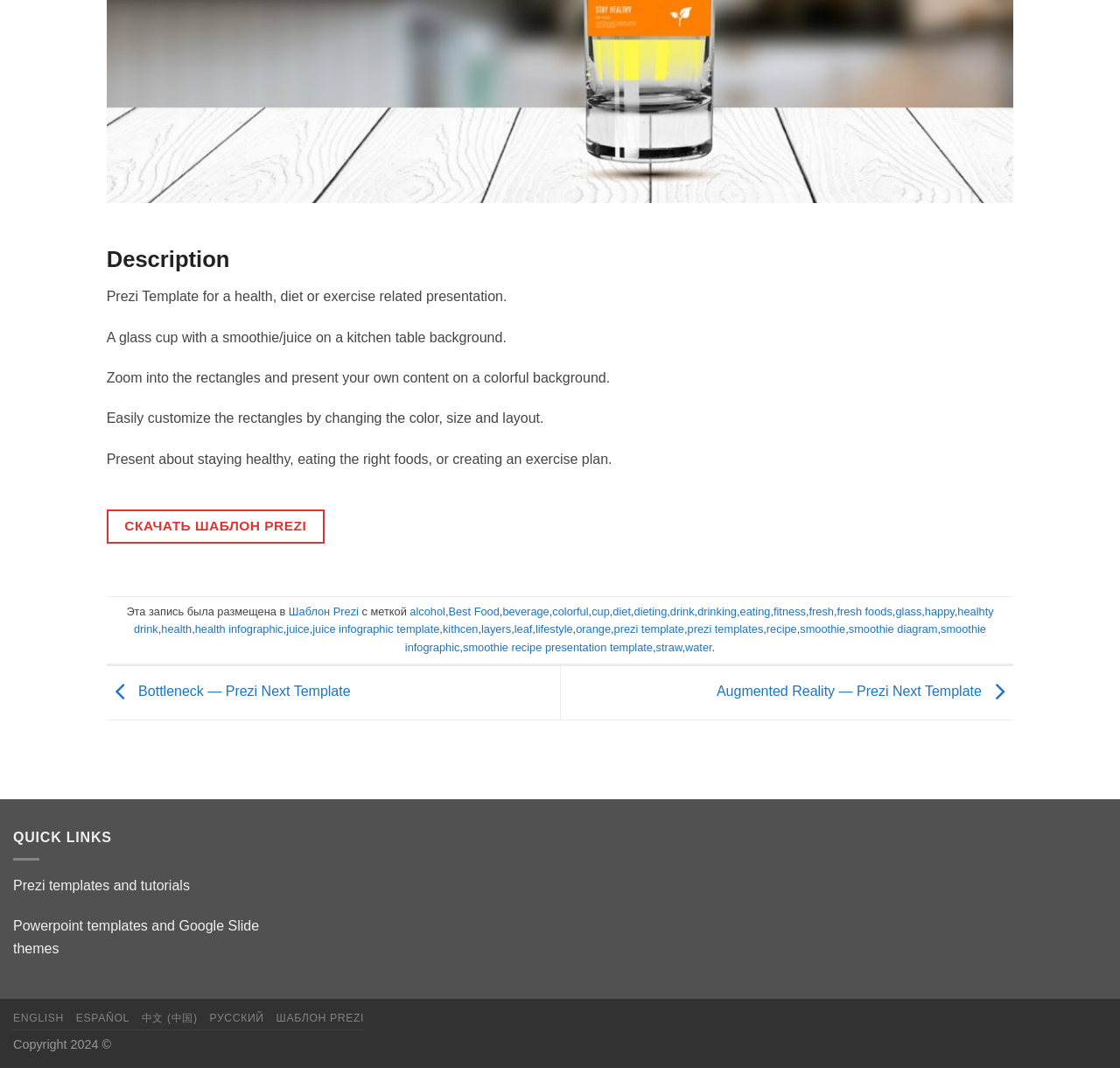Please provide the bounding box coordinates for the UI element as described: "juice infographic template". The coordinates must be four floats between 0 and 1, represented as [left, top, right, bottom].

[0.279, 0.583, 0.392, 0.595]